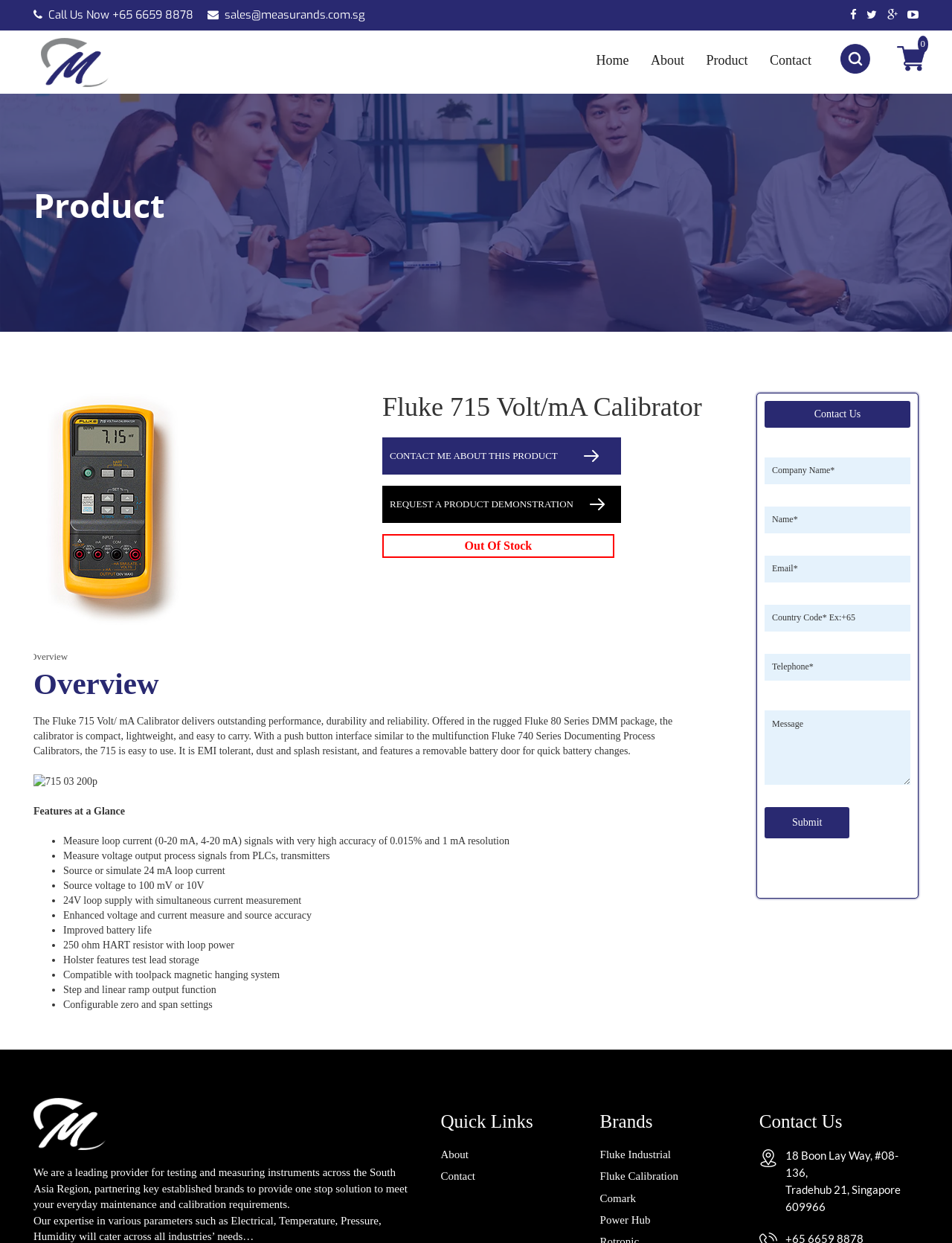Locate the UI element that matches the description Fluke Industrial in the webpage screenshot. Return the bounding box coordinates in the format (top-left x, top-left y, bottom-right x, bottom-right y), with values ranging from 0 to 1.

[0.63, 0.924, 0.705, 0.933]